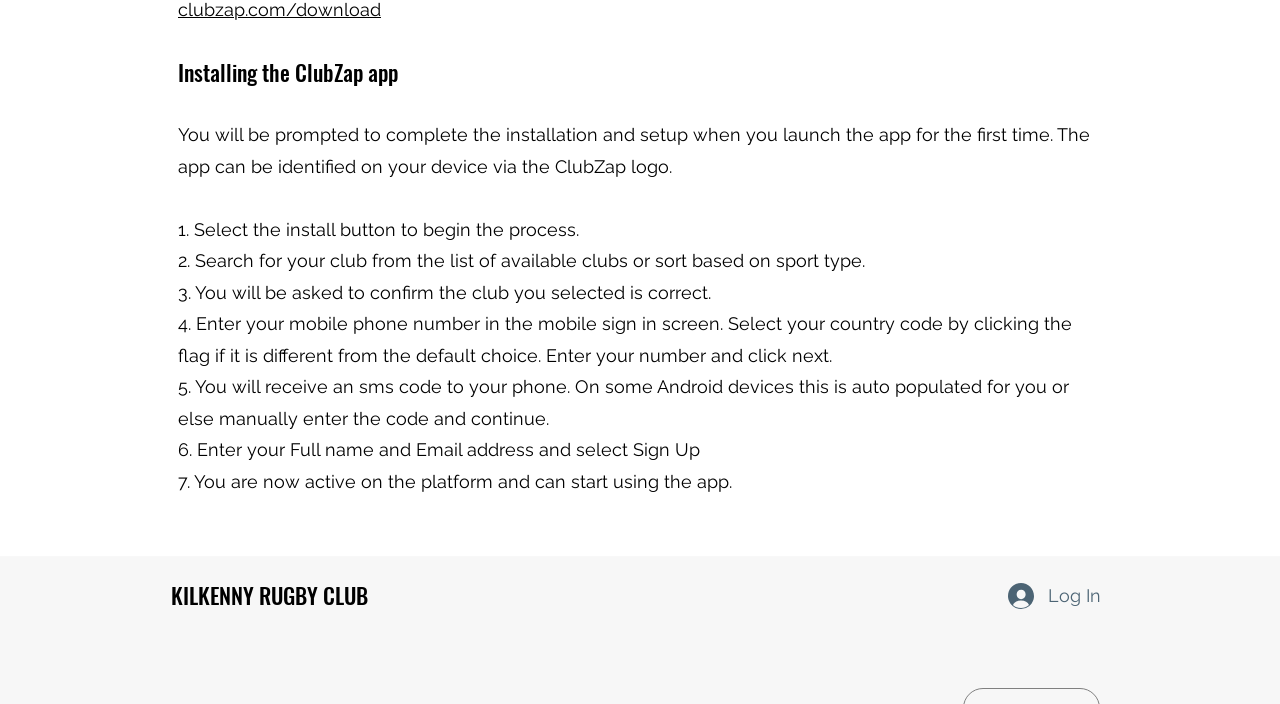Locate the UI element described as follows: "Log In". Return the bounding box coordinates as four float numbers between 0 and 1 in the order [left, top, right, bottom].

[0.777, 0.816, 0.871, 0.878]